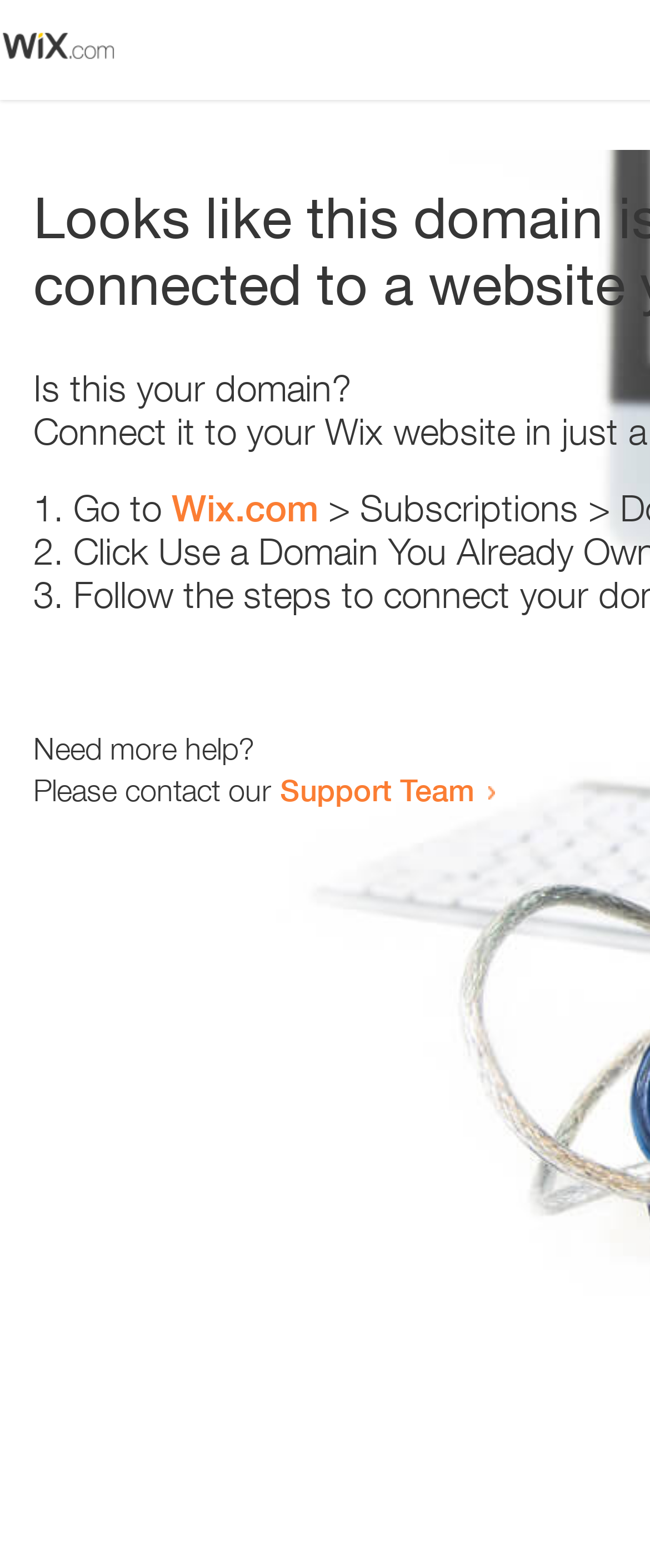Provide the bounding box coordinates of the UI element that matches the description: "Wix.com".

[0.264, 0.31, 0.49, 0.338]